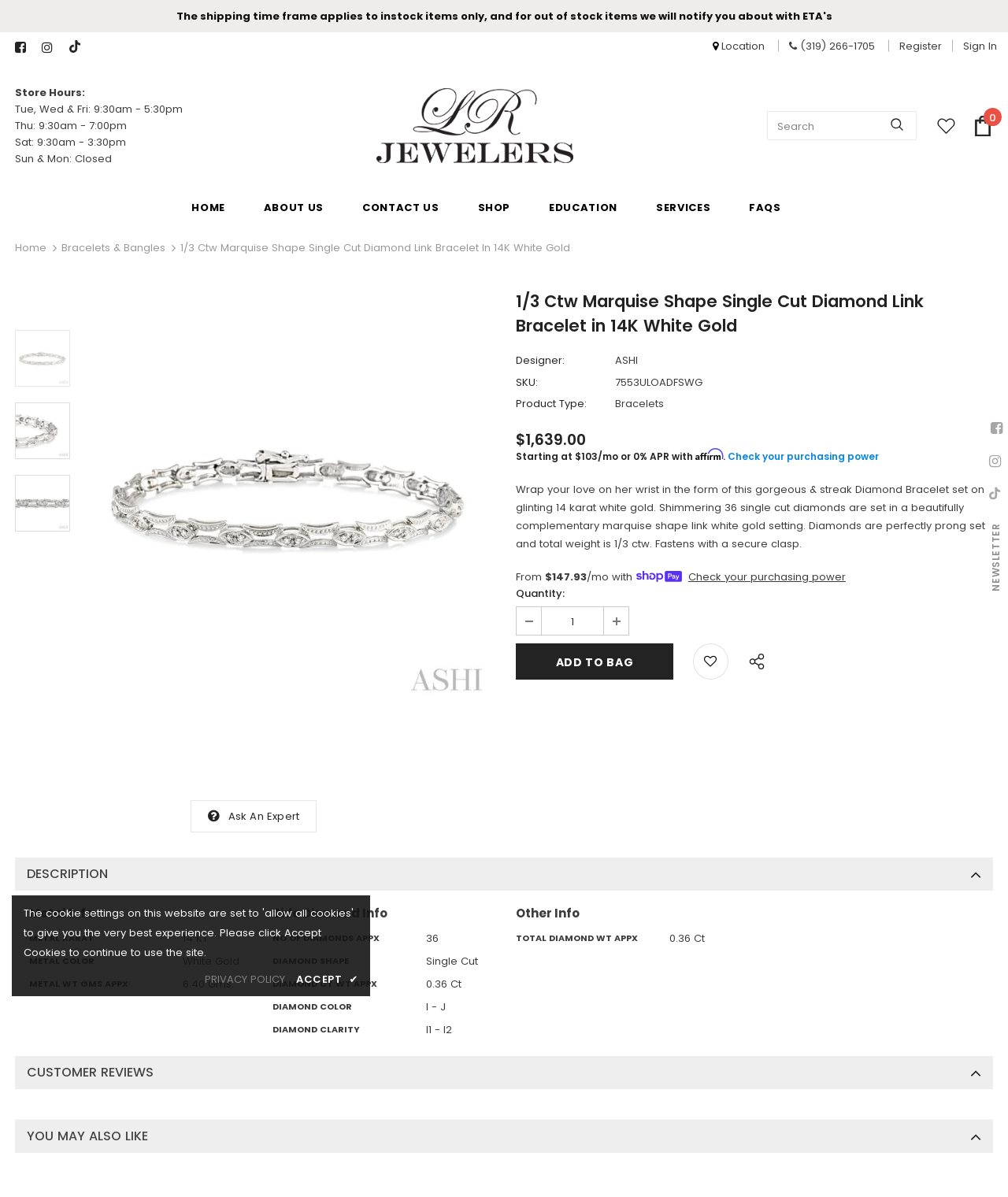Please answer the following question using a single word or phrase: How many diamonds are set in the bracelet?

36